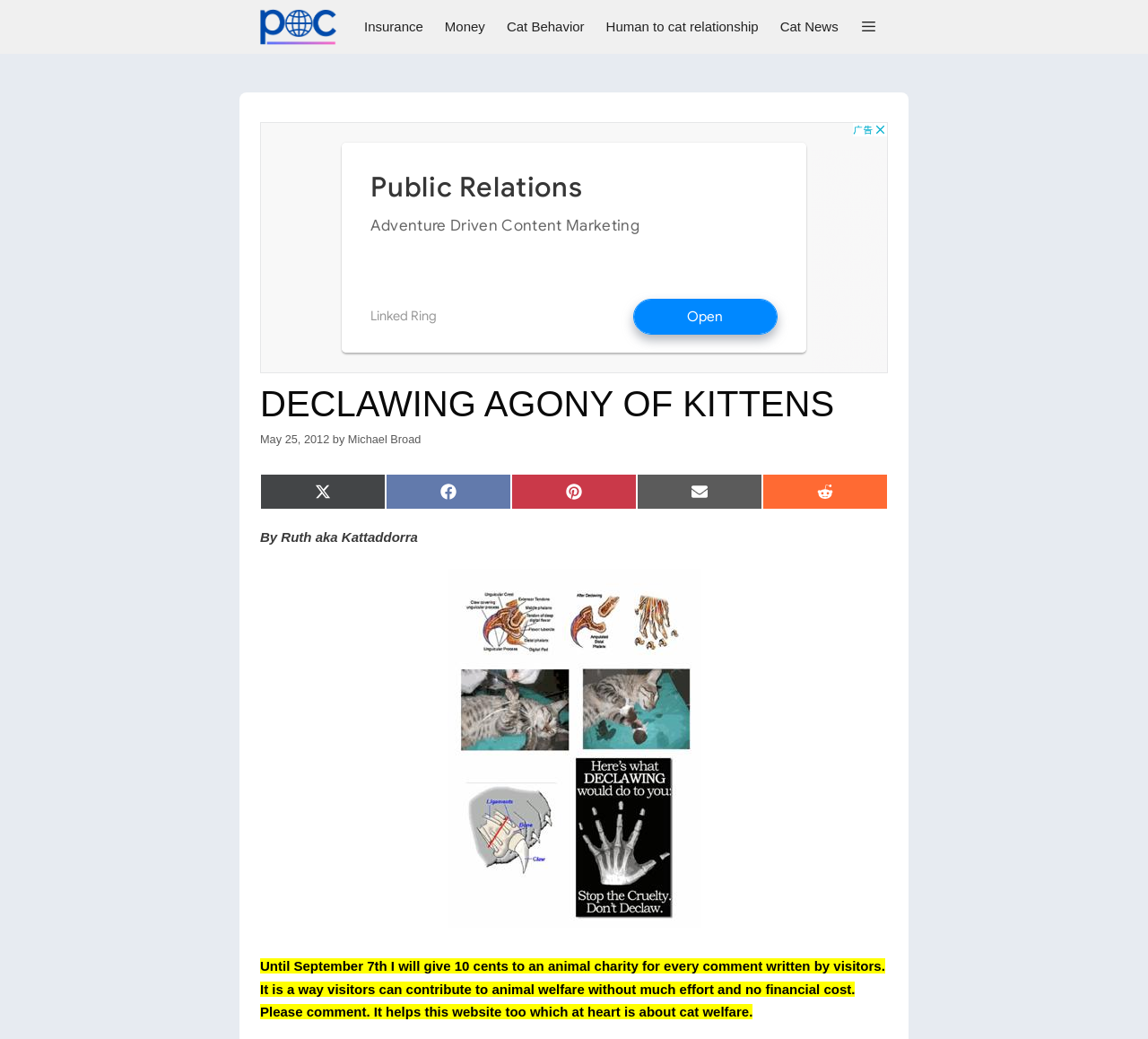What is the author of the article?
Please ensure your answer is as detailed and informative as possible.

The author of the article can be determined by looking at the navigation section where it says 'Michael Broad' with an image next to it, indicating that it is the author's name. Additionally, the article's byline also mentions 'by Michael Broad'.